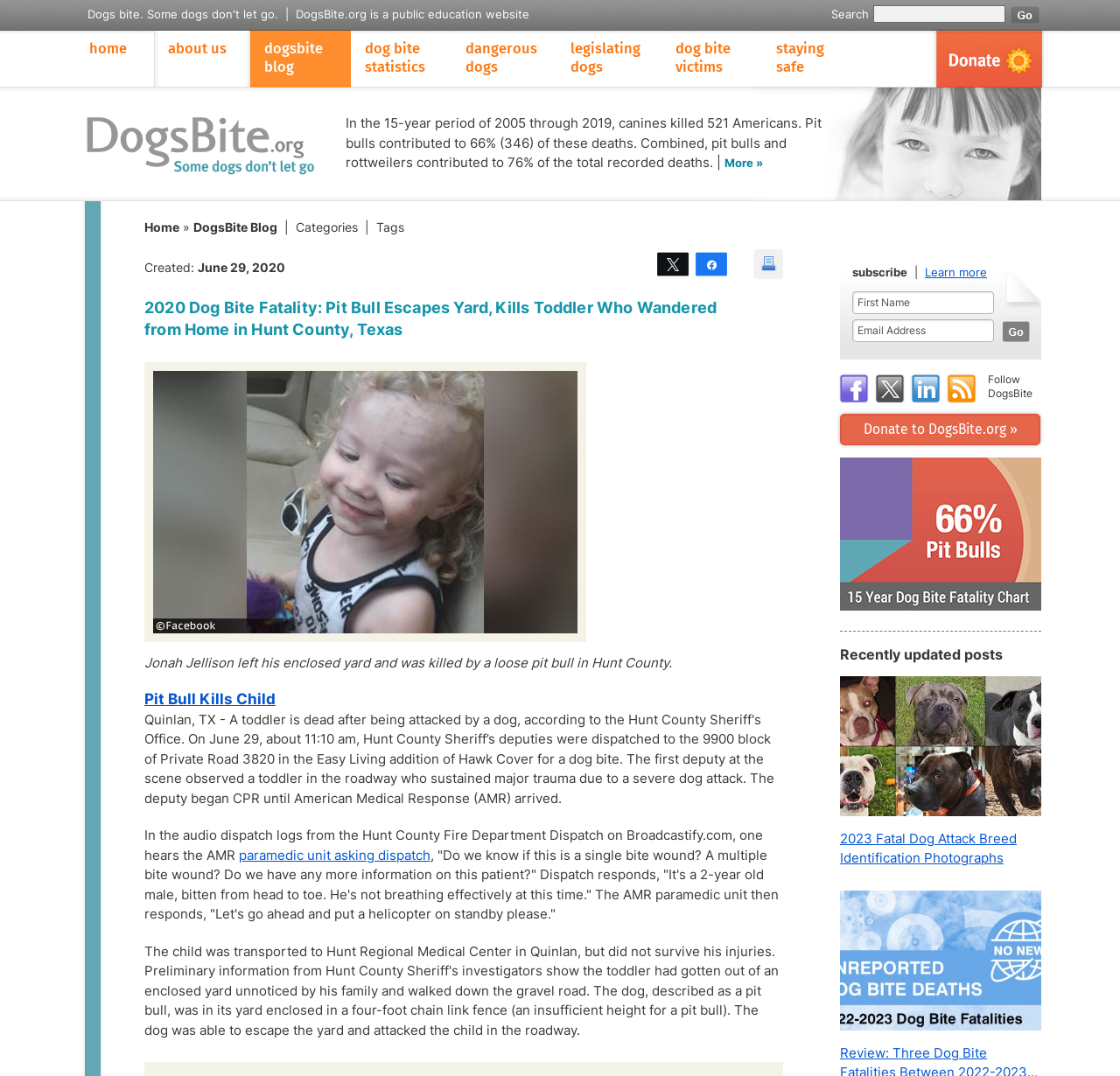Please determine the bounding box coordinates of the section I need to click to accomplish this instruction: "subscribe".

[0.761, 0.247, 0.81, 0.259]